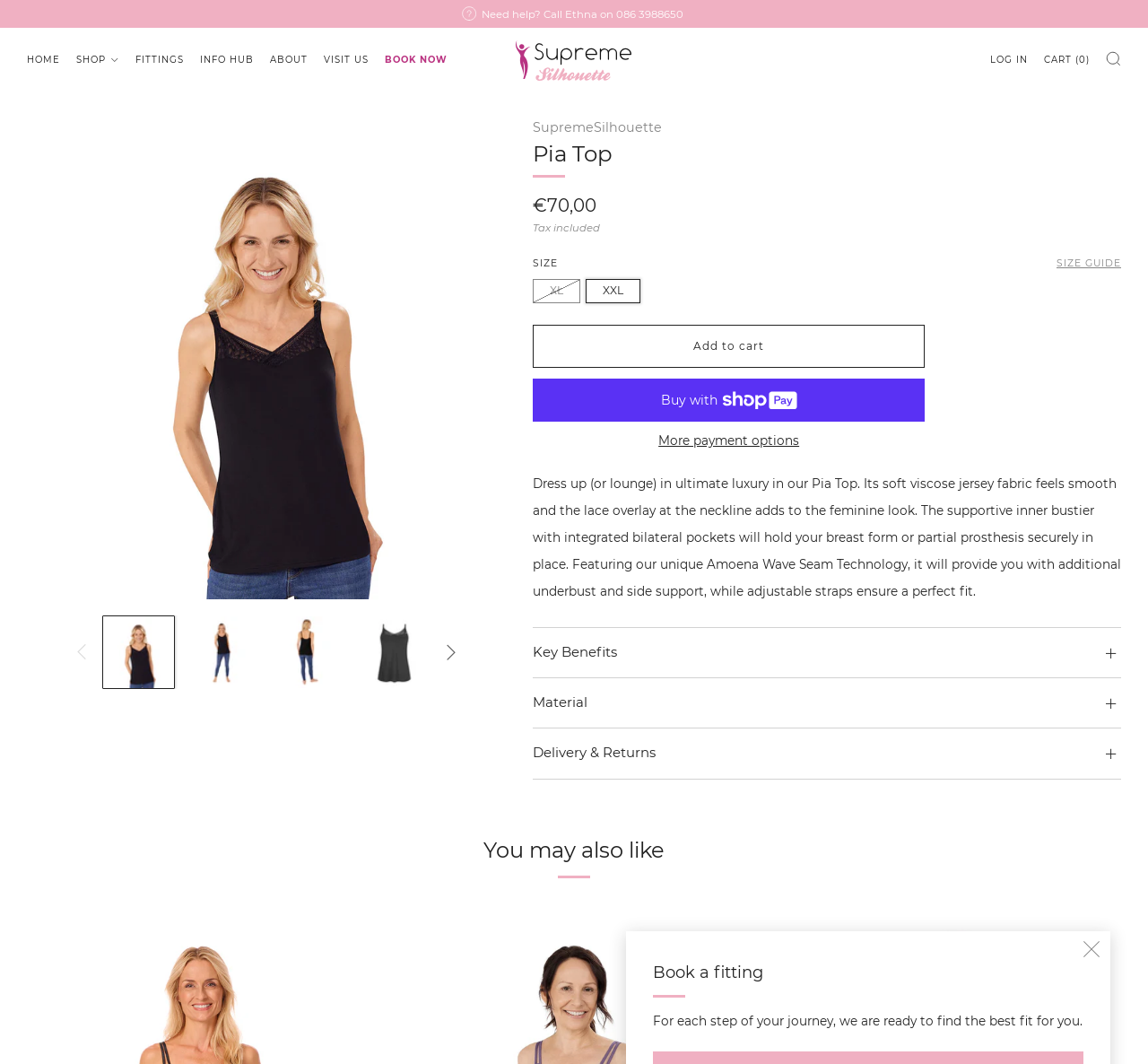Give a concise answer of one word or phrase to the question: 
What is the function of the 'Add to cart' button?

To add the product to cart